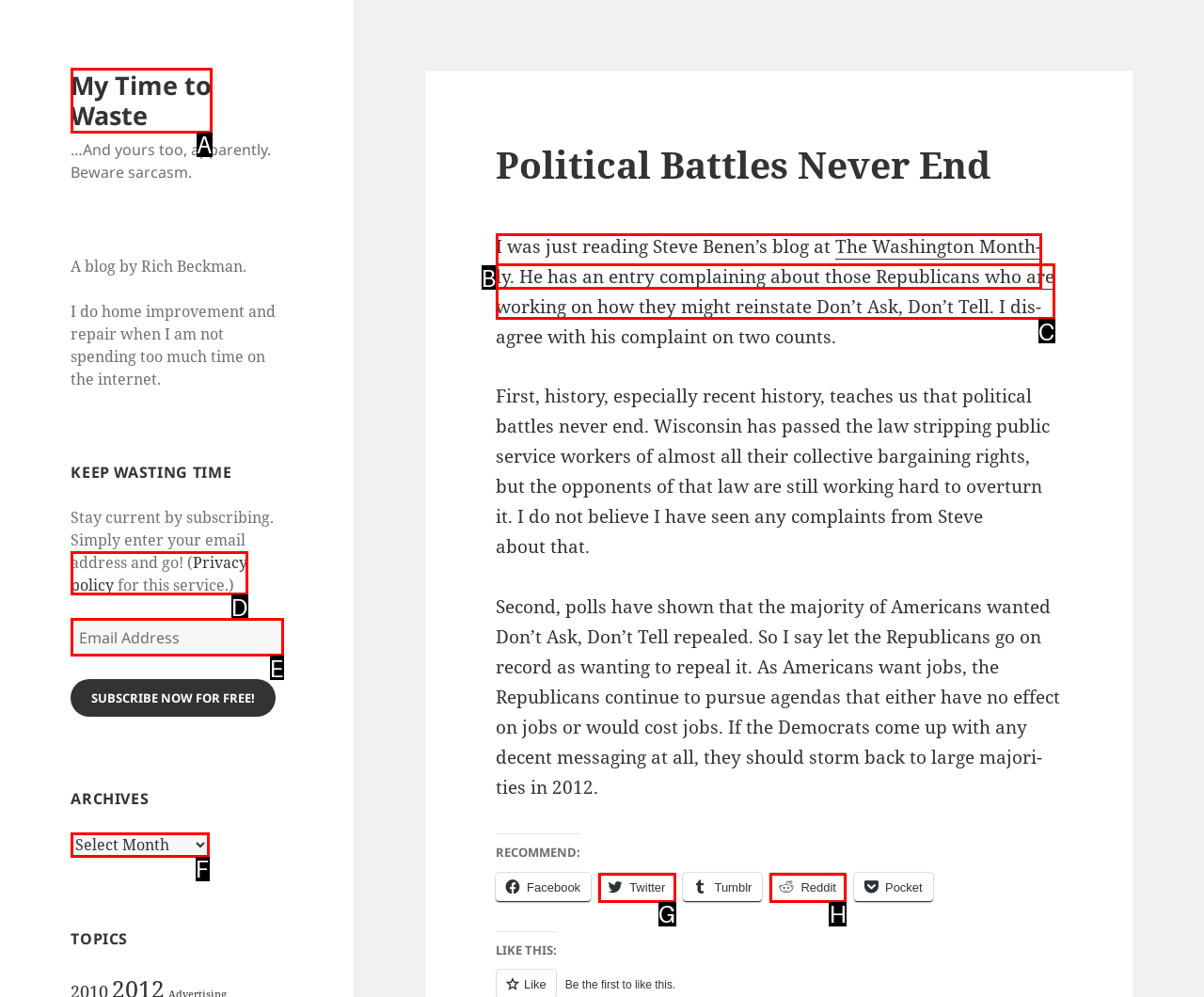Determine which option aligns with the description: parent_node: Skip to content. Provide the letter of the chosen option directly.

None